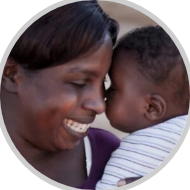Give an in-depth summary of the scene depicted in the image.

The image captures a heartwarming moment between a caregiver and a child, showcasing the deep bond and affection they share. The caregiver, a smiling woman with a joyful expression, leans in closely to the child, who appears to be a young boy. Their foreheads are touching, symbolizing intimacy and trust. The contrasting colors of their clothing highlight the warmth of the scene, emphasizing the nurturing environment provided to the child. This image embodies the essence of love, safety, and the human connection that is vital for the well-being of orphans, reflecting the mission of organizations dedicated to supporting vulnerable children and providing them with a brighter future.